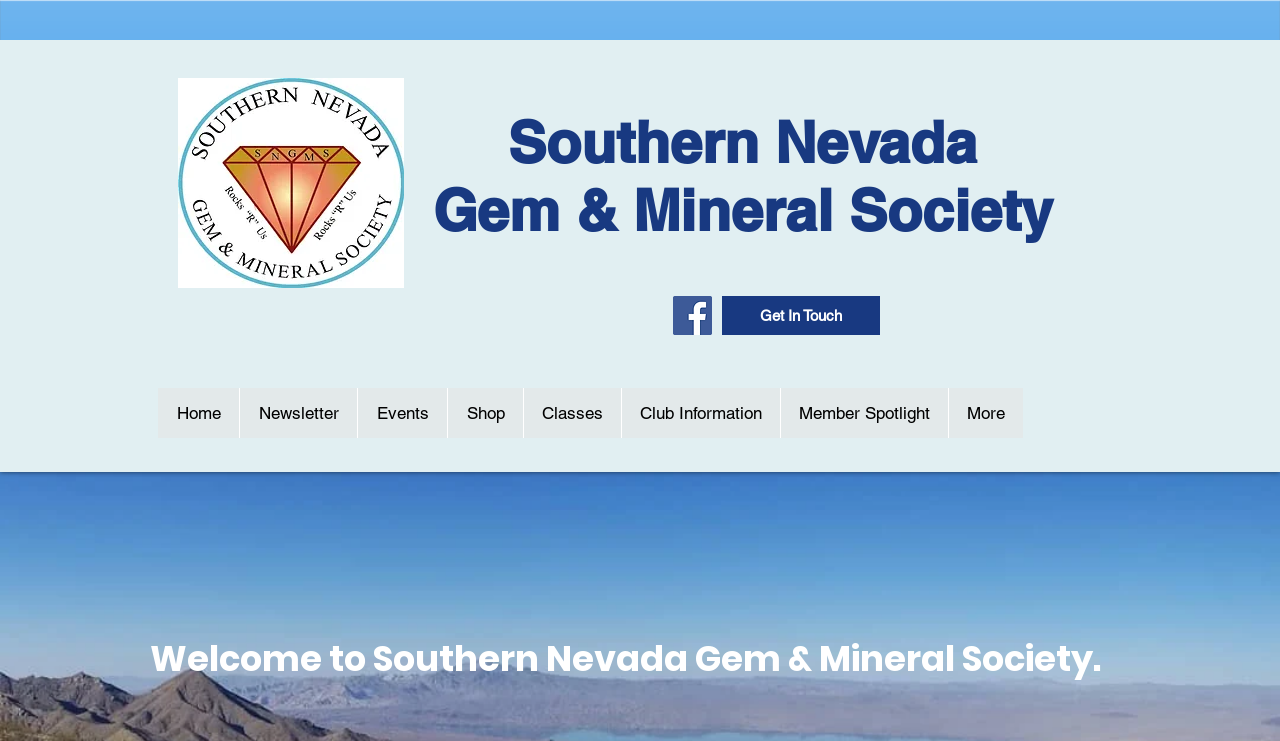Please find the bounding box coordinates of the element that you should click to achieve the following instruction: "Click the Facebook link". The coordinates should be presented as four float numbers between 0 and 1: [left, top, right, bottom].

[0.526, 0.399, 0.556, 0.452]